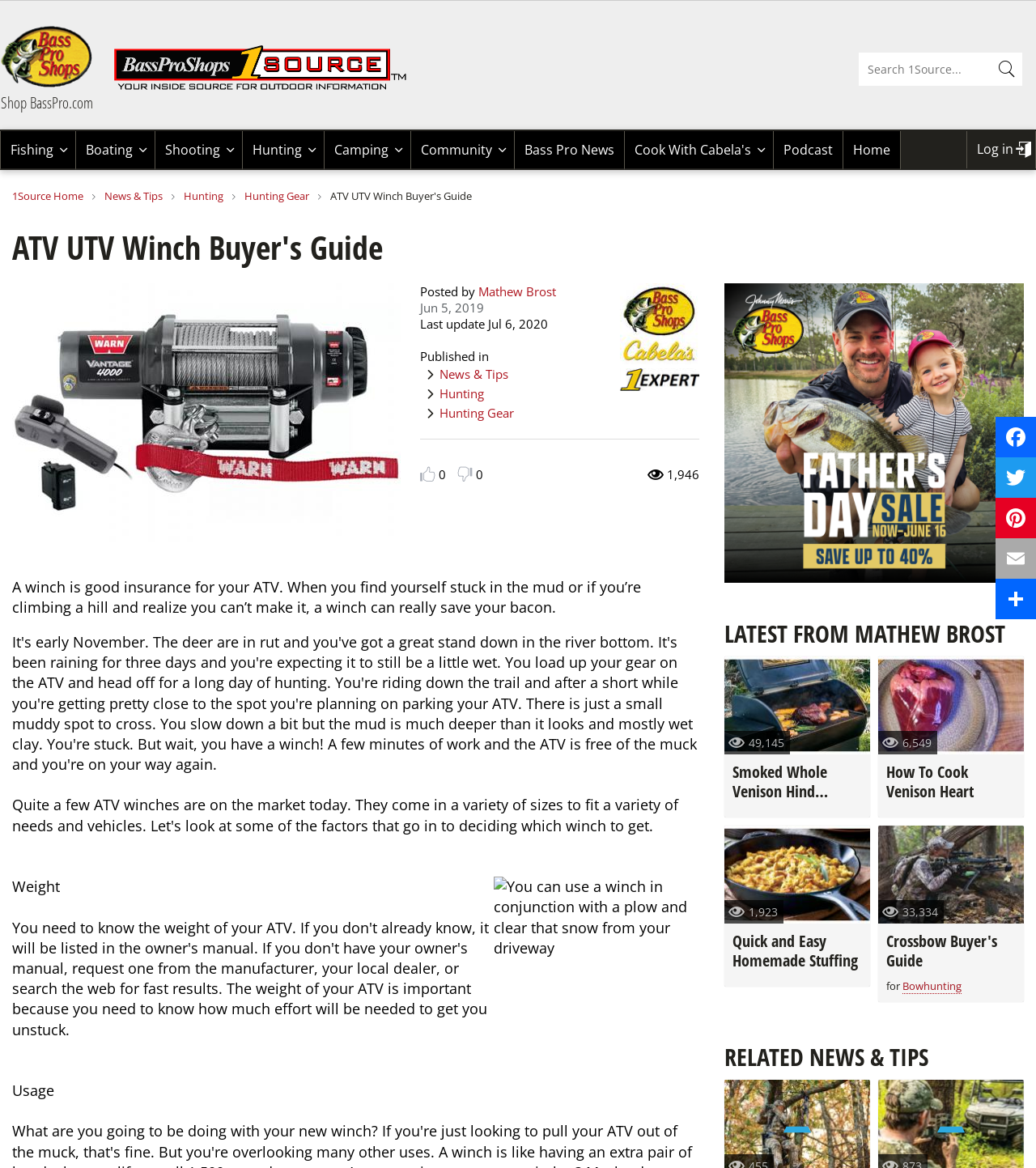Detail the various sections and features of the webpage.

This webpage is an ATV UTV Winch Buyer's Guide on Bass Pro Shops. At the top, there is a site header with a Bass Pro Shop logo, a link to shop BassPro.com, and a link to return to Bass Pro 1Source home. Below the site header, there is a search bar and a site menu with links to various categories such as Fishing, Boating, Shooting, Hunting, Camping, and Community.

The main content of the webpage is an article about ATV UTV Winch Buyer's Guide, which includes an image and several sections of text. The article is written by Mathew Brost and was posted on June 5, 2019, with the last update on July 6, 2020. There are links to like and dislike the article, as well as a count of 1,946 likes.

The article discusses the importance of a winch for ATVs and UTVs, providing insurance when stuck in the mud or climbing a hill. It also covers topics such as weight and usage. There are images throughout the article, including one of a person using a winch in conjunction with a plow to clear snow from a driveway.

On the right side of the webpage, there is a section titled "LATEST FROM MATHEW BROST" with links to several articles, including "Smoked Venison Hind Quarter Recipe", "Best Way to Cook Venison Heart", "Homemade Turkey Stuffing Recipe", and "Crossbow Buyer's Guide". Each article has an image and a count of likes.

At the bottom of the webpage, there is a section titled "RELATED NEWS & TIPS" with links to more articles. There is also a banner advertisement for a Father's Day Sale, offering up to 40% off.